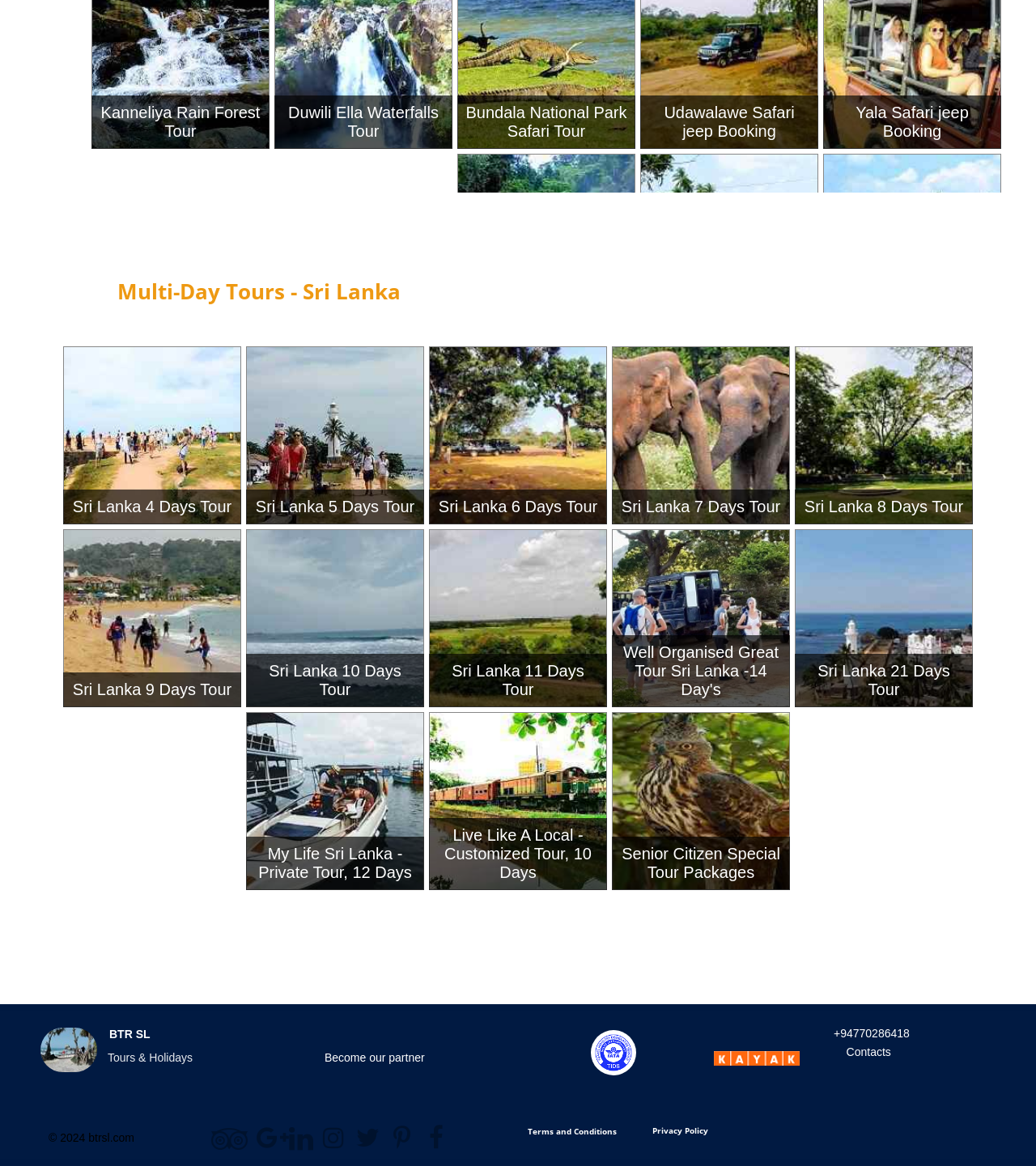Specify the bounding box coordinates for the region that must be clicked to perform the given instruction: "Read the 'Terms and Conditions'".

[0.505, 0.959, 0.599, 0.981]